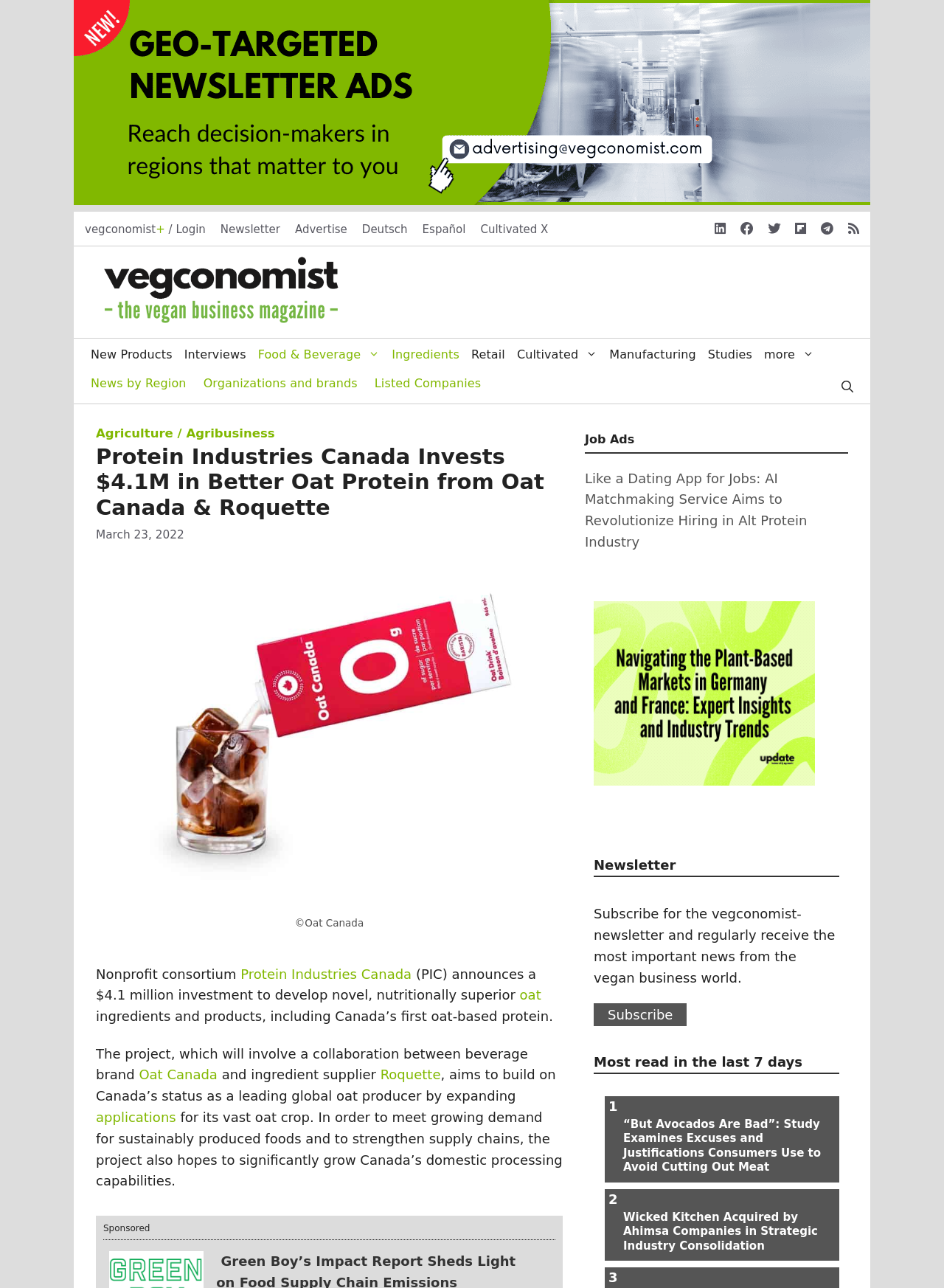Identify the bounding box coordinates of the HTML element based on this description: "CONTACTUS@OLDHATRECORDS.COM".

None